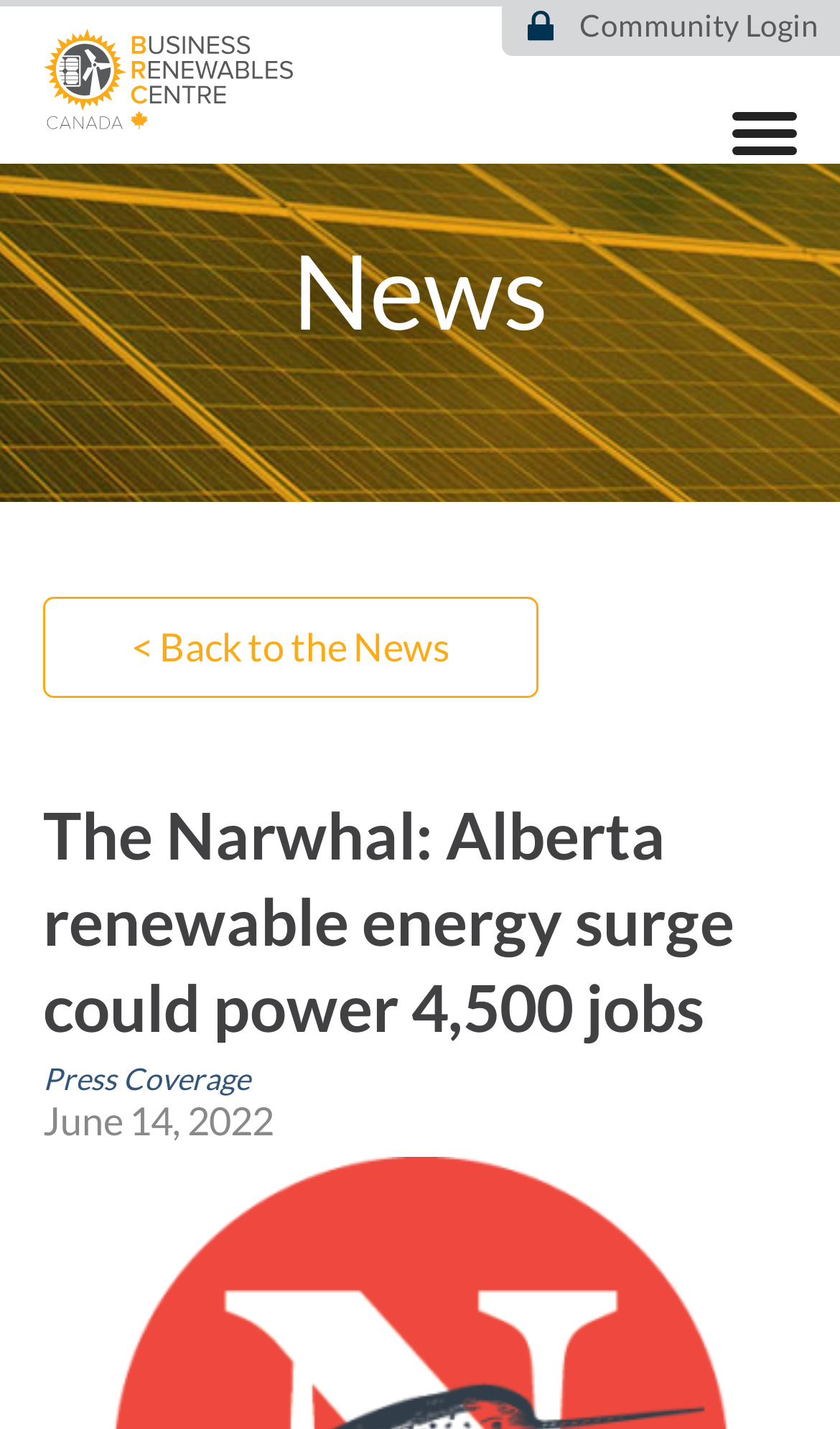Please identify the bounding box coordinates of the element's region that needs to be clicked to fulfill the following instruction: "Select a category". The bounding box coordinates should consist of four float numbers between 0 and 1, i.e., [left, top, right, bottom].

None